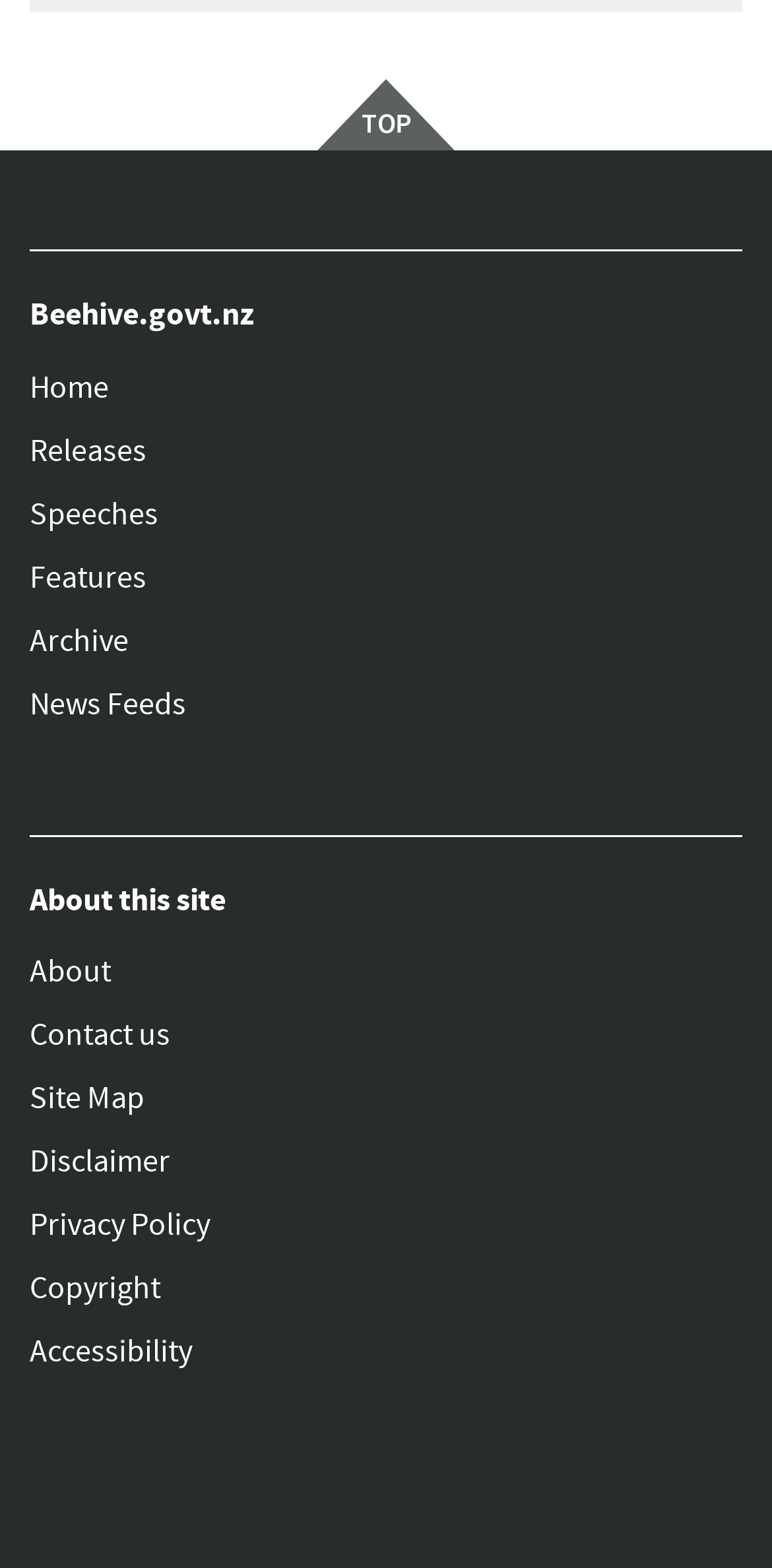Refer to the image and answer the question with as much detail as possible: How many links are in the top navigation?

I counted the number of link elements under the navigation element with the text 'Beehive.govt.nz' and found 6 links: 'Home', 'Releases', 'Speeches', 'Features', 'Archive', and 'News Feeds'.